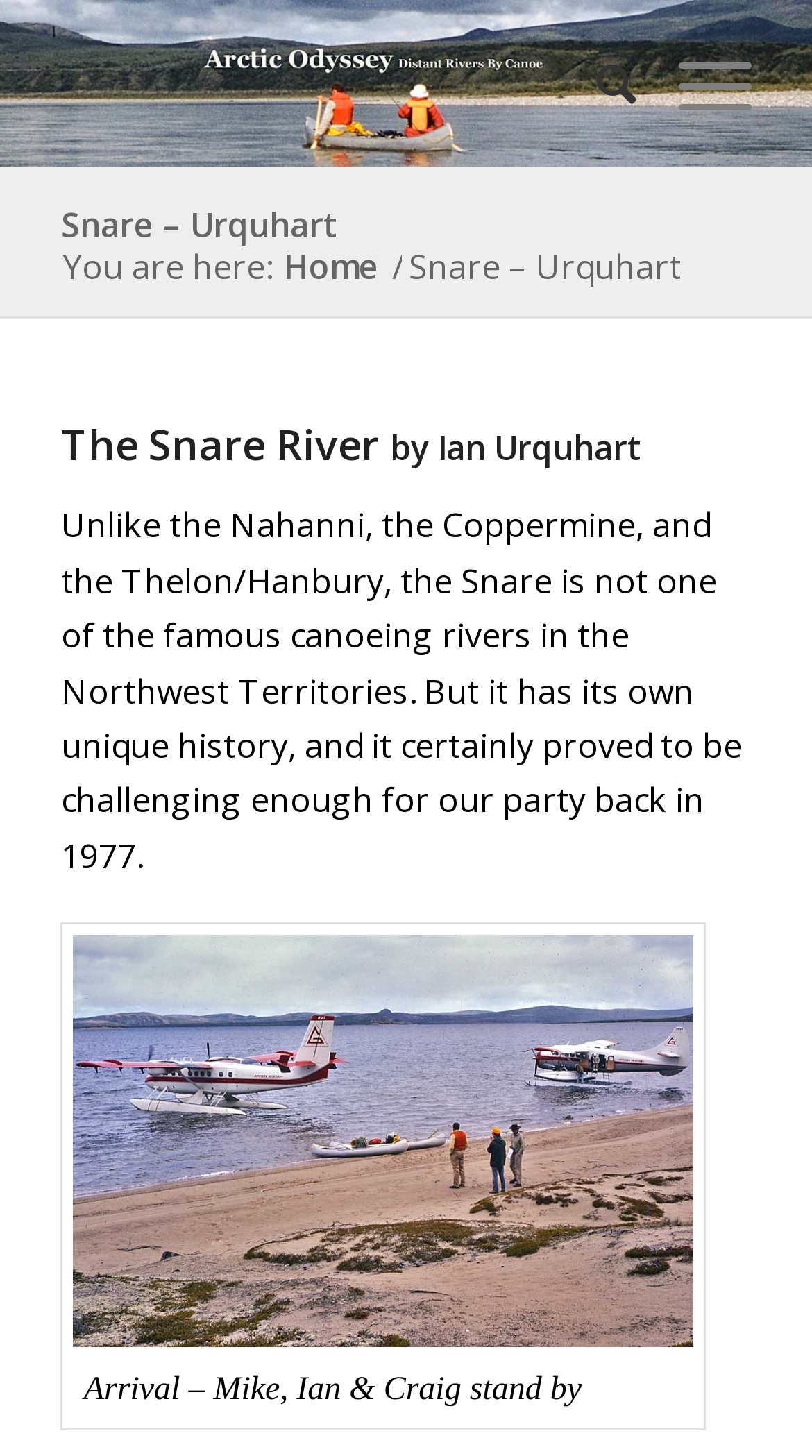Can you find the bounding box coordinates for the UI element given this description: "Snare – Urquhart"? Provide the coordinates as four float numbers between 0 and 1: [left, top, right, bottom].

[0.075, 0.139, 0.419, 0.17]